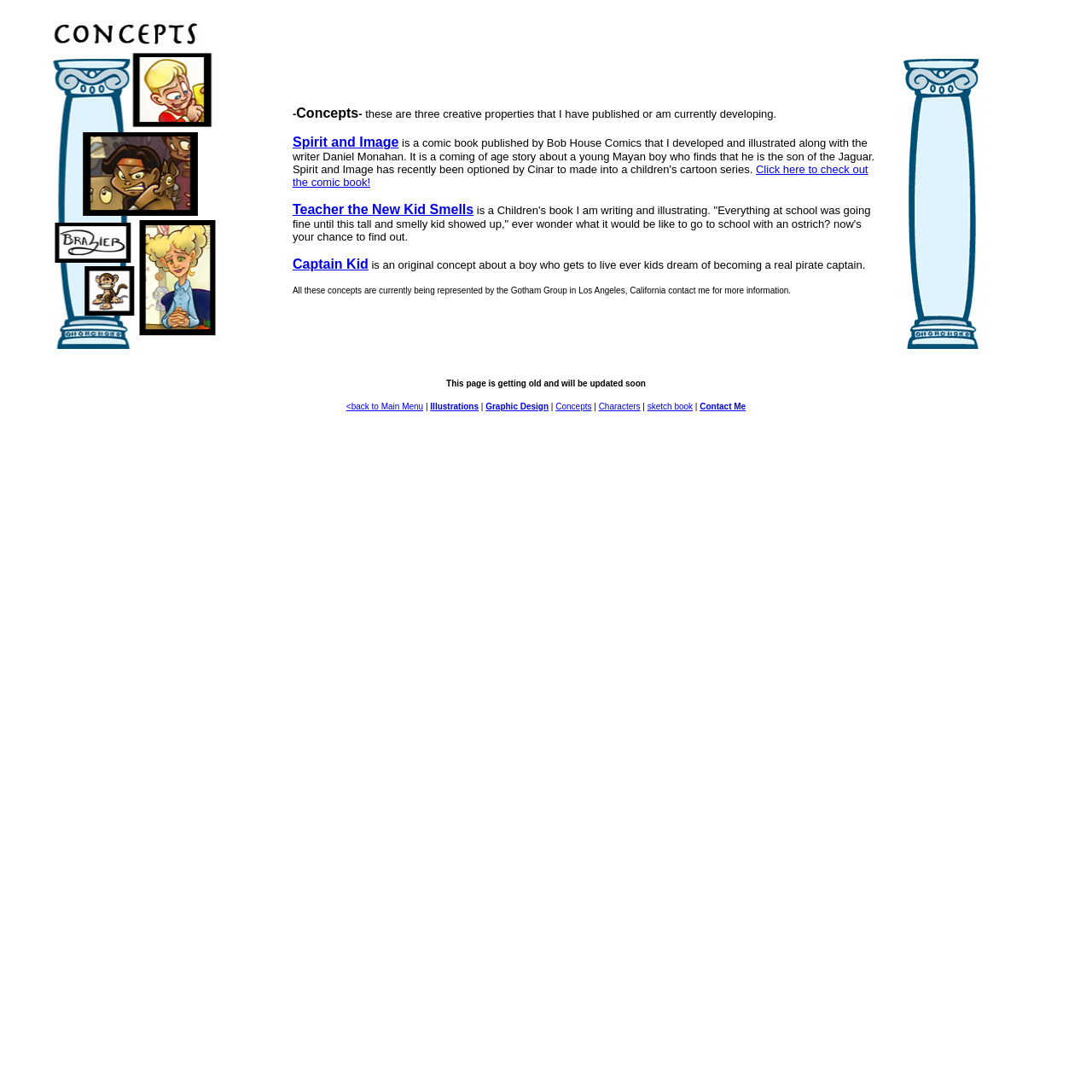Please locate the bounding box coordinates of the element's region that needs to be clicked to follow the instruction: "View Illustrations". The bounding box coordinates should be provided as four float numbers between 0 and 1, i.e., [left, top, right, bottom].

[0.394, 0.368, 0.438, 0.377]